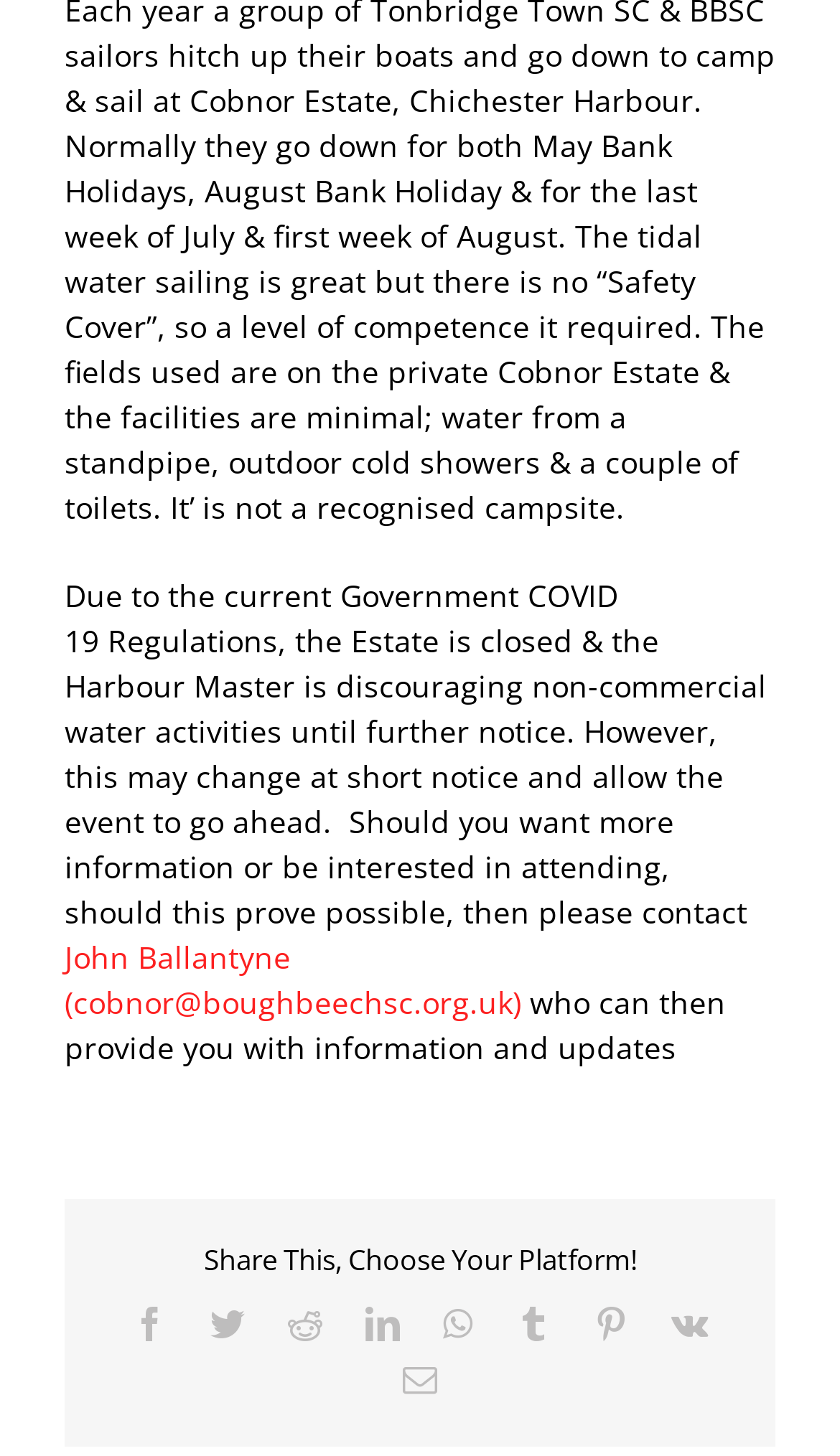Give a one-word or short phrase answer to this question: 
What is the current status of the Estate?

Closed